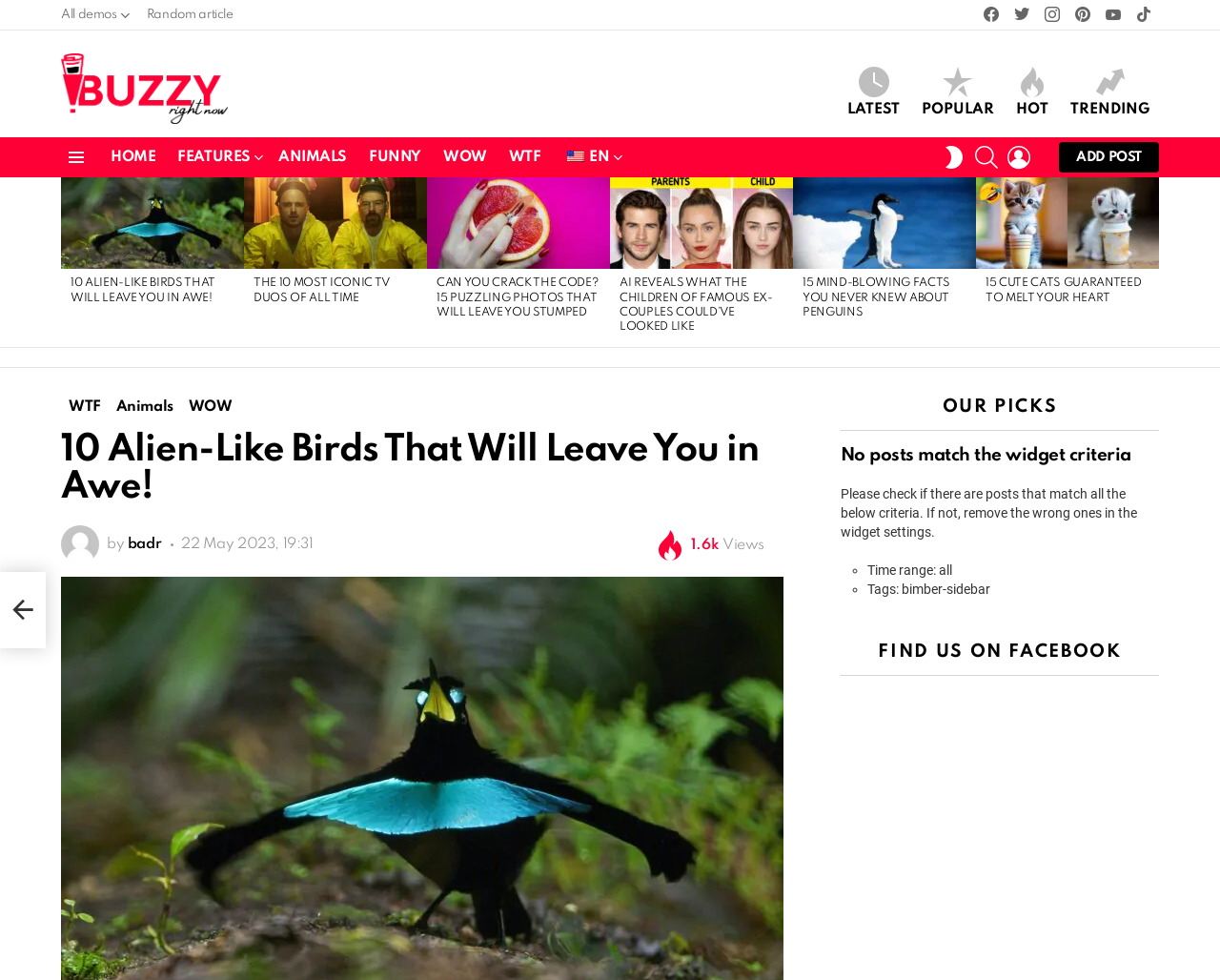Kindly determine the bounding box coordinates for the area that needs to be clicked to execute this instruction: "read about 10 Alien-Like Birds That Will Leave You in Awe!".

[0.05, 0.181, 0.2, 0.274]